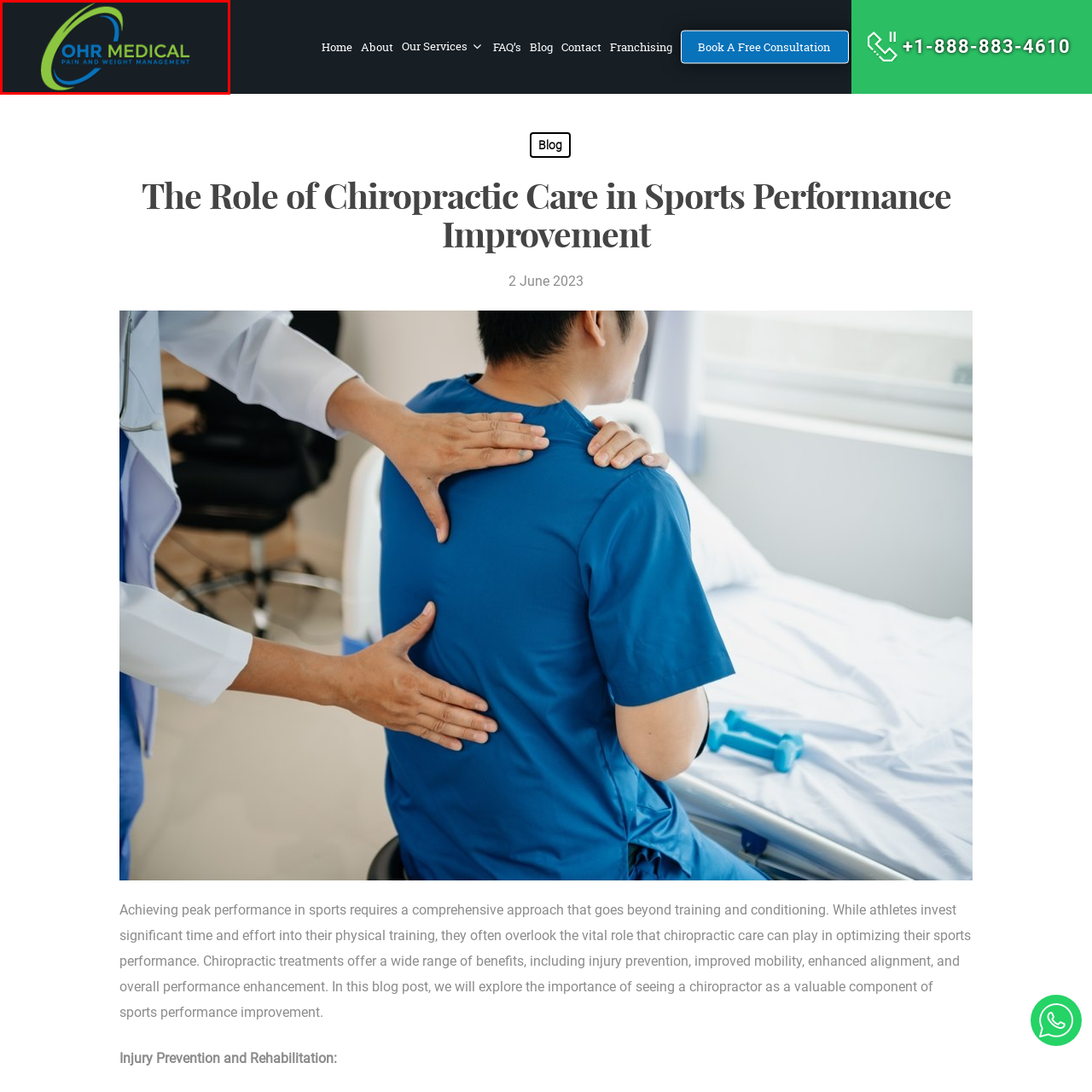Describe thoroughly what is shown in the red-bordered area of the image.

The image prominently features the logo of OHR Medical, which specializes in pain and weight management services. The logo showcases a modern and dynamic design, with a sleek combination of green and blue elements that symbolize health and wellness. The text "OHR MEDICAL" is highlighted in bold, underscoring the organization's commitment to providing impactful healthcare solutions. Below the main title, the tagline "PAIN AND WEIGHT MANAGEMENT" suggests a focus on helping individuals achieve better health outcomes through professional medical assistance. This image serves as a visual representation of OHR Medical’s brand identity, emphasizing its dedication to patient care and holistic health practices.